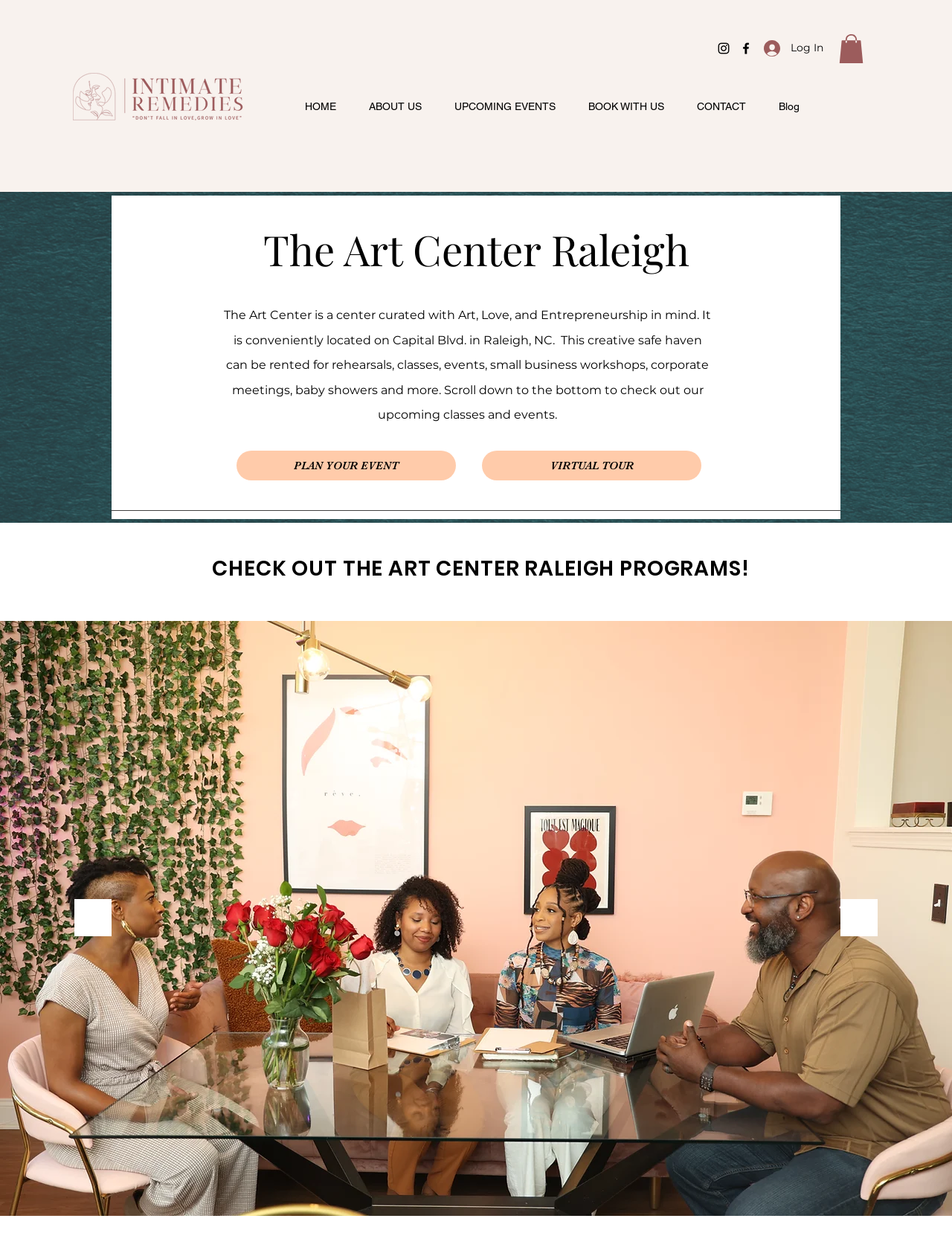Craft a detailed narrative of the webpage's structure and content.

The webpage is for "The Art Center Raleigh", a creative space that offers programs and multi-purpose rooms for rent. At the top right corner, there is a social bar with links to Instagram and Facebook, each accompanied by an image. Next to the social bar, there are two buttons, "Log In" and another without a label, both with images.

Below the social bar, there is a navigation menu with links to "HOME", "ABOUT US", "UPCOMING EVENTS", "BOOK WITH US", "CONTACT", and "Blog". 

On the left side of the page, there is a large image that spans the entire height of the page. Above the image, there is a heading that reads "The Art Center Raleigh". Below the heading, there is a paragraph of text that describes the art center as a creative safe haven that can be rented for various events and activities.

To the right of the image, there are two links, "PLAN YOUR EVENT" and "VIRTUAL TOUR". Below these links, there is a heading that reads "CHECK OUT THE ART CENTER RALEIGH PROGRAMS!". 

The main content of the page is a slideshow that takes up most of the page. The slideshow has previous and next buttons, each with an image. The slideshow also displays an image with a caption "Date Night" and some text that appears to be a description of the event. There is also a link "Start Today" at the bottom of the slideshow.